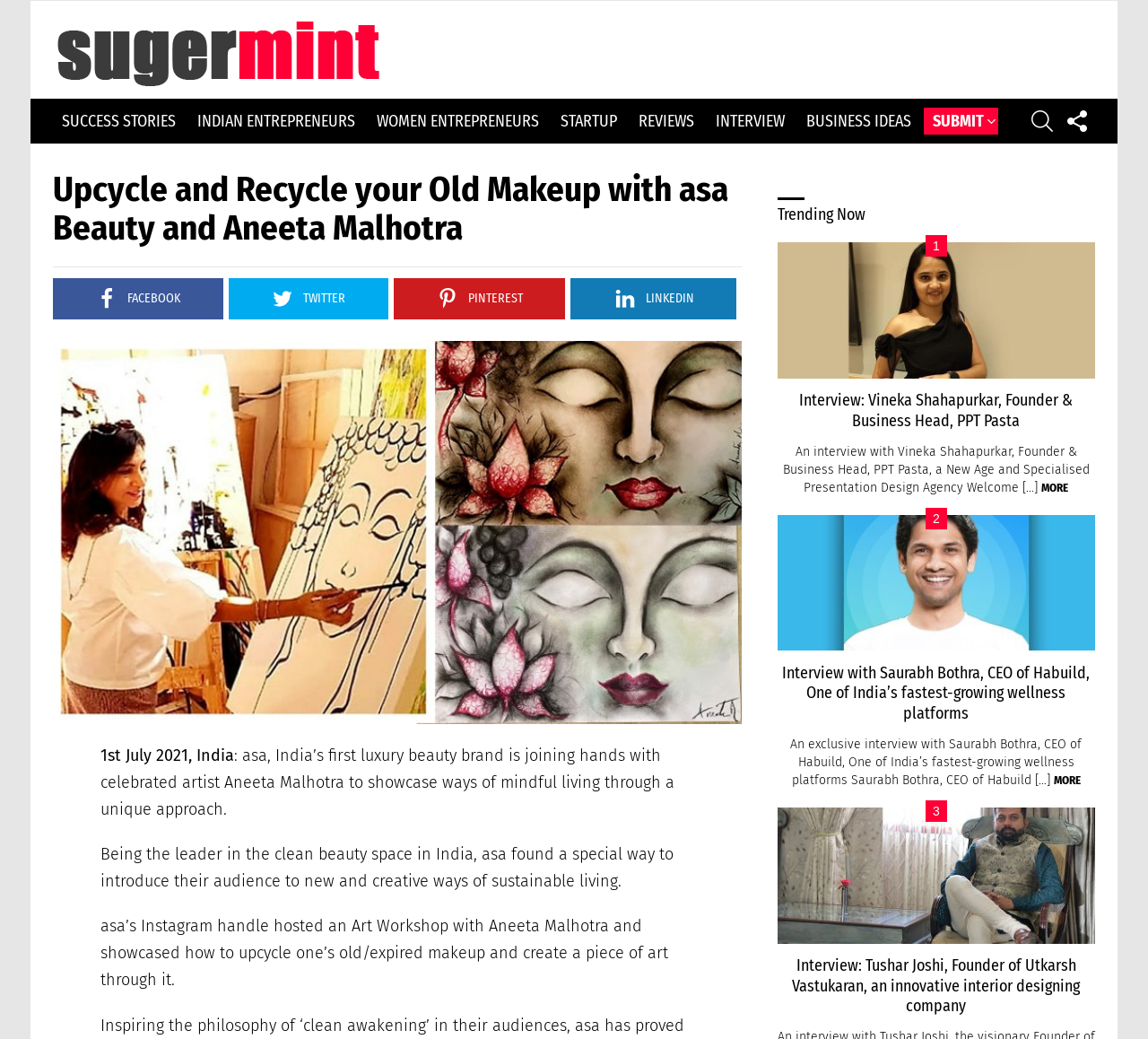Give a concise answer of one word or phrase to the question: 
What is the topic of the interview with Vineka Shahapurkar?

PPT Pasta